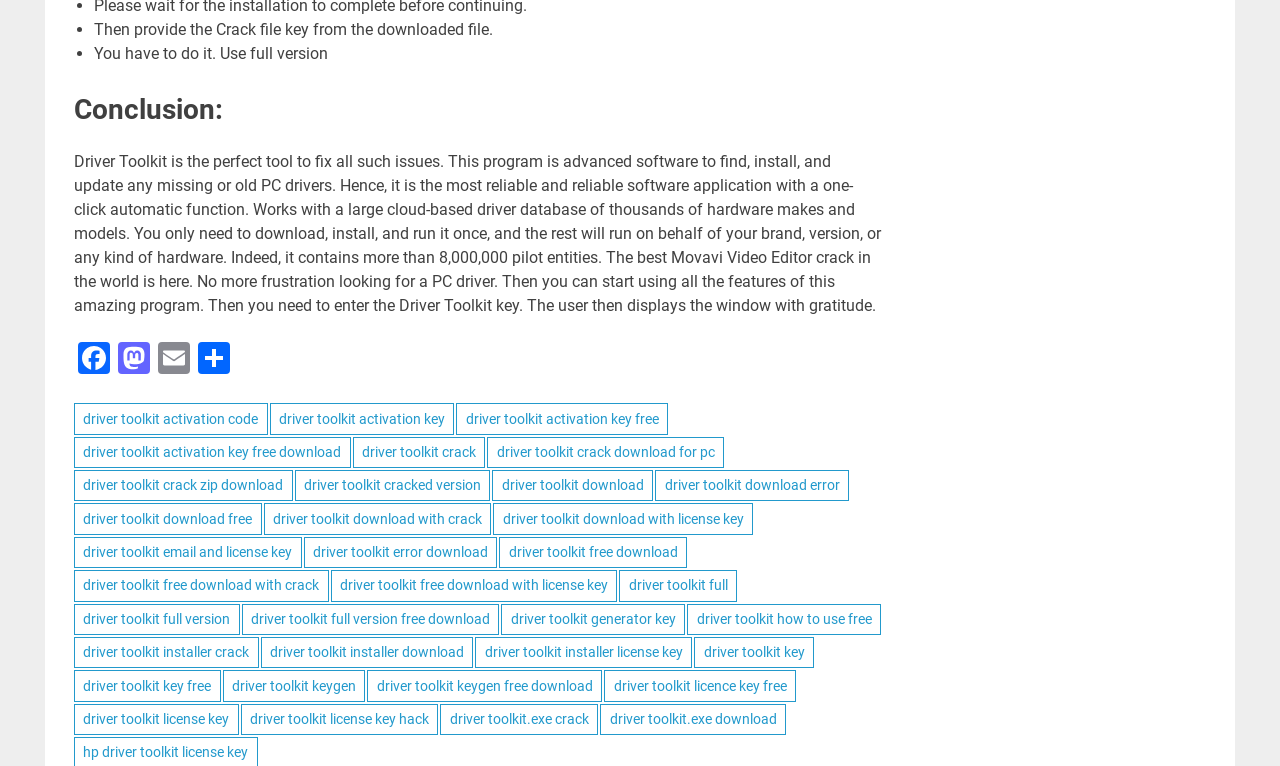What is required to use Driver Toolkit?
Give a single word or phrase as your answer by examining the image.

Crack file key